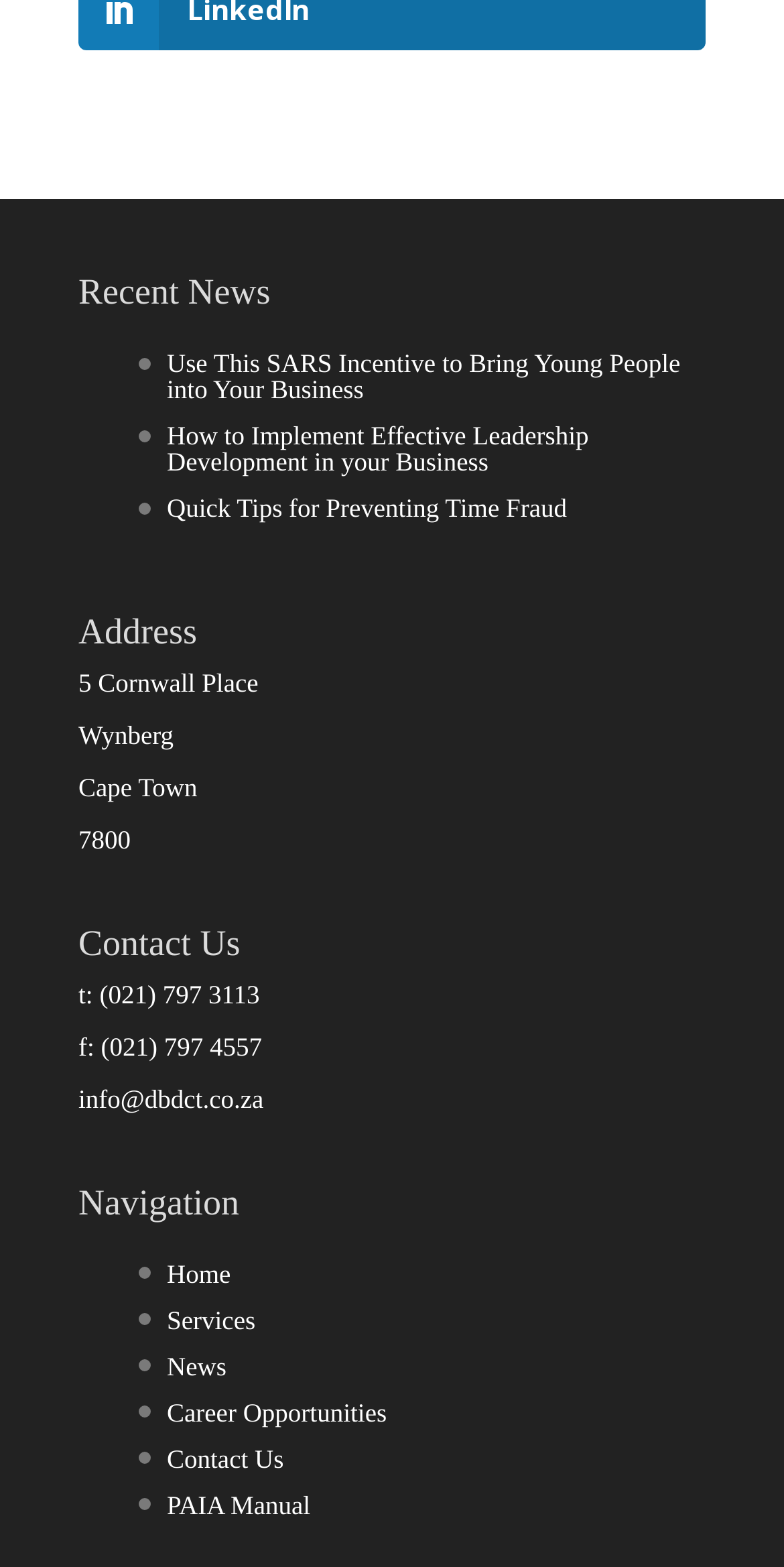Find the bounding box coordinates of the element to click in order to complete the given instruction: "Learn about SARS incentives."

[0.213, 0.222, 0.868, 0.258]